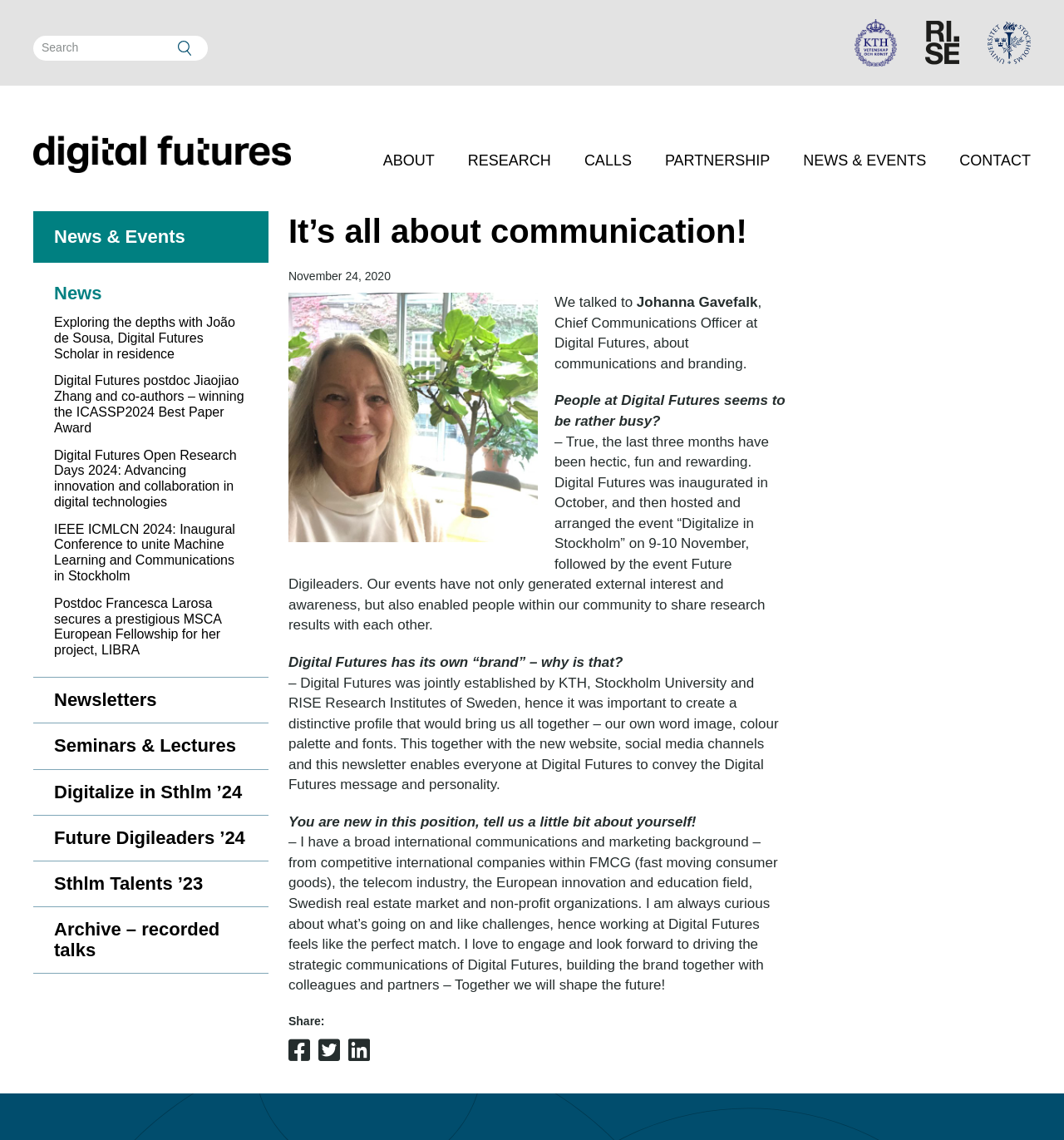What is the name of the person interviewed?
Based on the visual, give a brief answer using one word or a short phrase.

Johanna Gavefalk